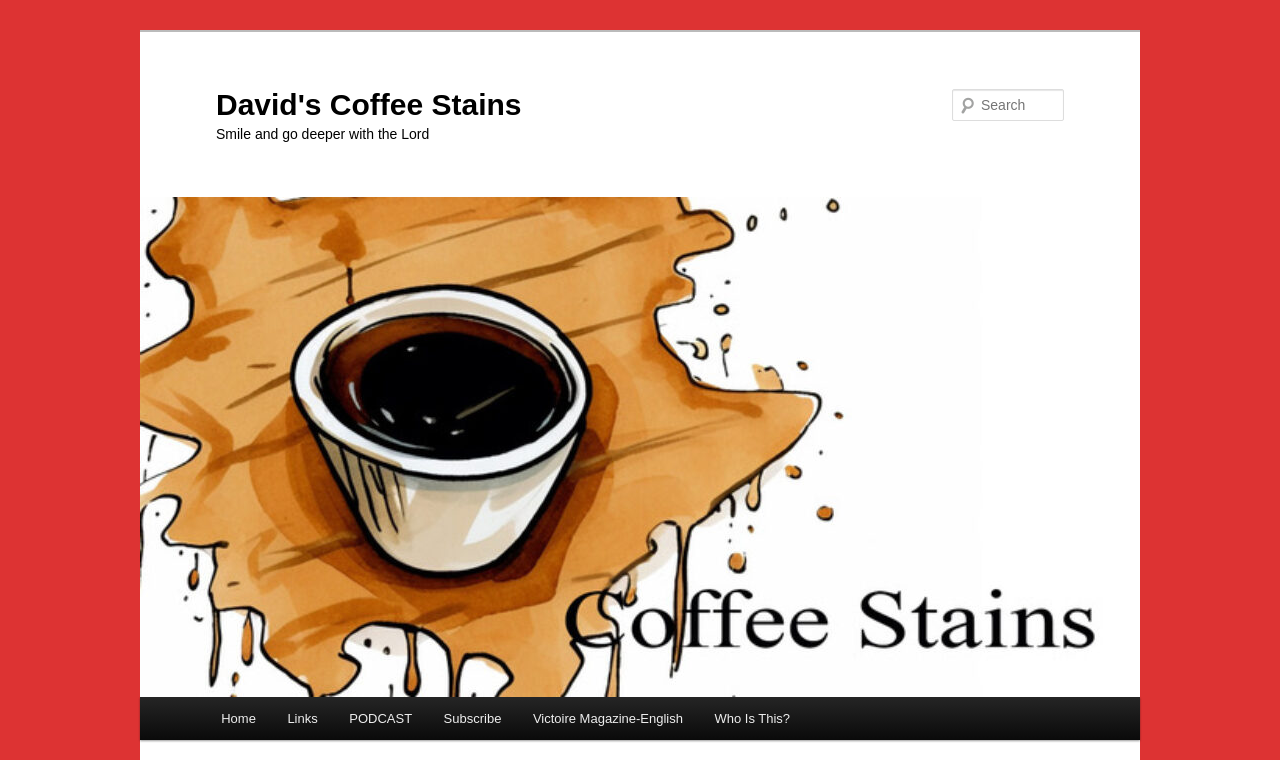Please specify the bounding box coordinates of the element that should be clicked to execute the given instruction: 'go to home page'. Ensure the coordinates are four float numbers between 0 and 1, expressed as [left, top, right, bottom].

[0.16, 0.917, 0.212, 0.974]